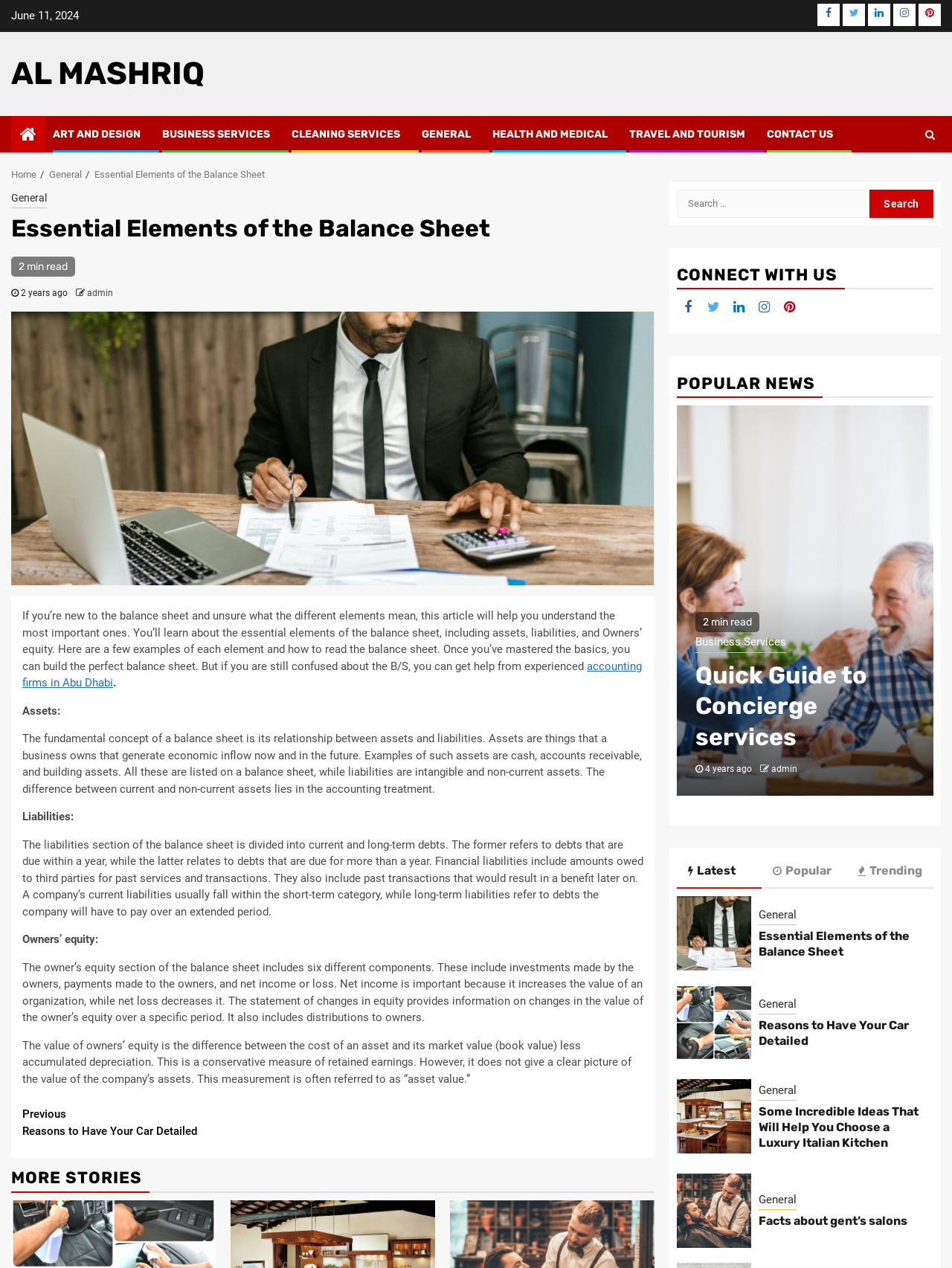Locate the bounding box coordinates of the region to be clicked to comply with the following instruction: "Connect with us on LinkedIn". The coordinates must be four float numbers between 0 and 1, in the form [left, top, right, bottom].

[0.764, 0.234, 0.788, 0.251]